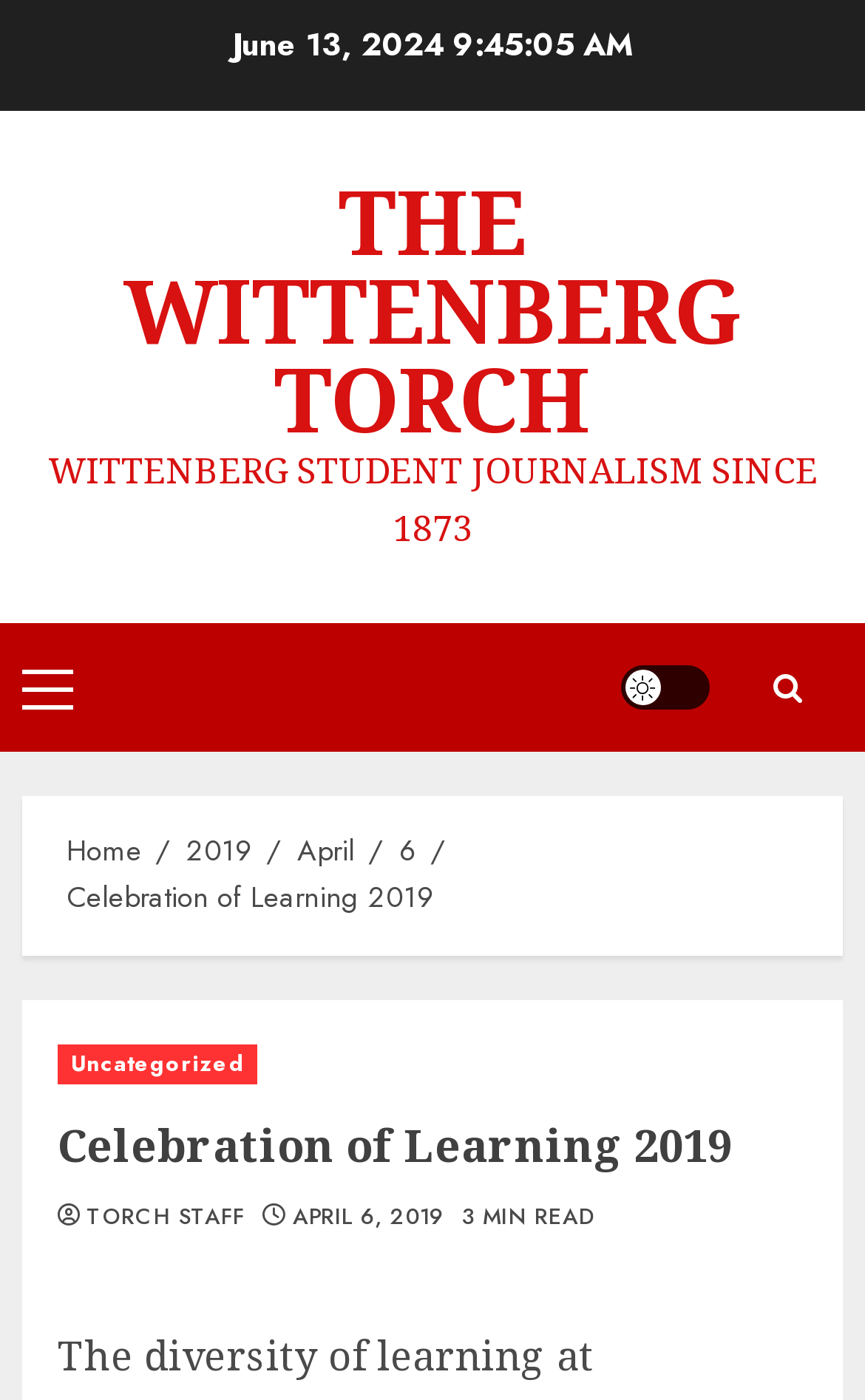Write an extensive caption that covers every aspect of the webpage.

The webpage is about the "Celebration of Learning 2019" event, as indicated by the title. At the top of the page, there is a date "June 13, 2024" displayed. Below the date, there is a prominent link to "THE WITTENBERG TORCH" with a subtitle "WITTENBERG STUDENT JOURNALISM SINCE 1873" to its right.

On the top-right corner, there is a menu button labeled "Primary Menu" and a "Light/Dark Button" next to it. Further to the right, there is a search icon represented by a magnifying glass symbol.

The main content of the page is divided into sections, with a breadcrumb navigation menu at the top, showing the path "Home > 2019 > April > 6 > Celebration of Learning 2019". Below the breadcrumb menu, there is a header section with links to "Uncategorized", the title "Celebration of Learning 2019", and metadata including "TORCH STAFF", "APRIL 6, 2019", and "3 MIN READ".

Overall, the webpage appears to be a news article or blog post about the "Celebration of Learning 2019" event, with a clear hierarchy of information and easy navigation.